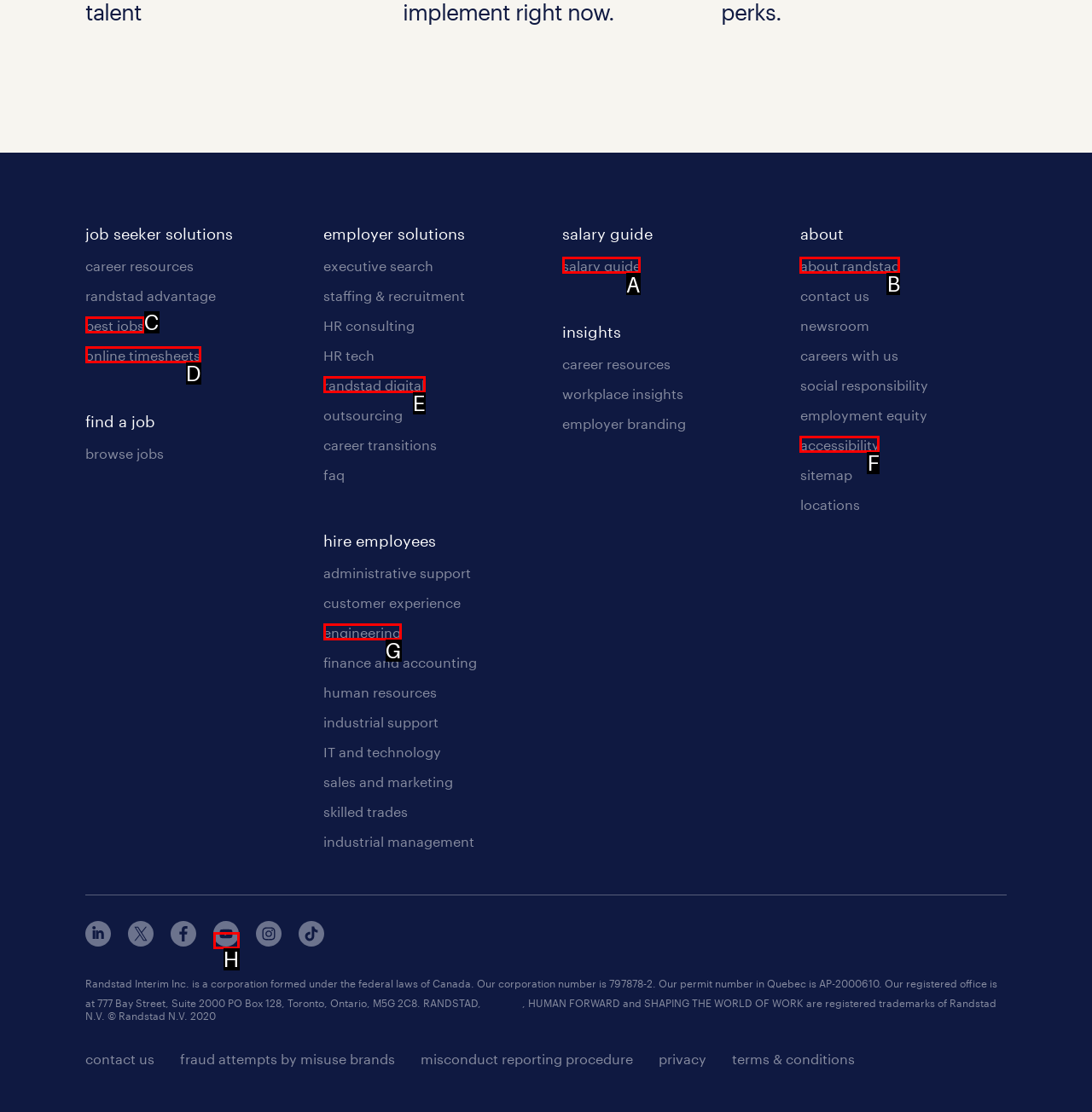Decide which UI element to click to accomplish the task: view salary guide
Respond with the corresponding option letter.

A